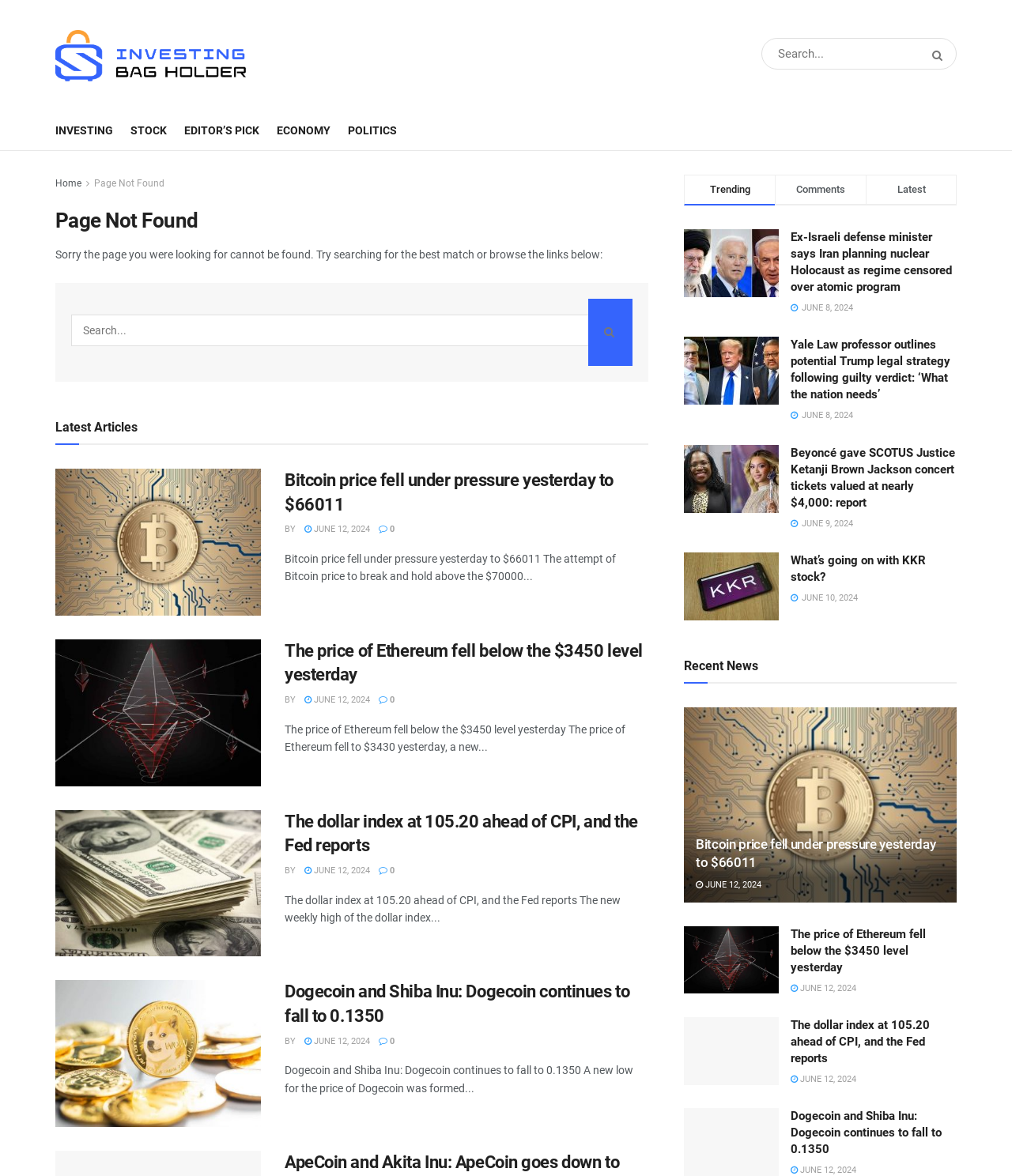Reply to the question with a brief word or phrase: How many articles are listed under 'Latest Articles'?

4